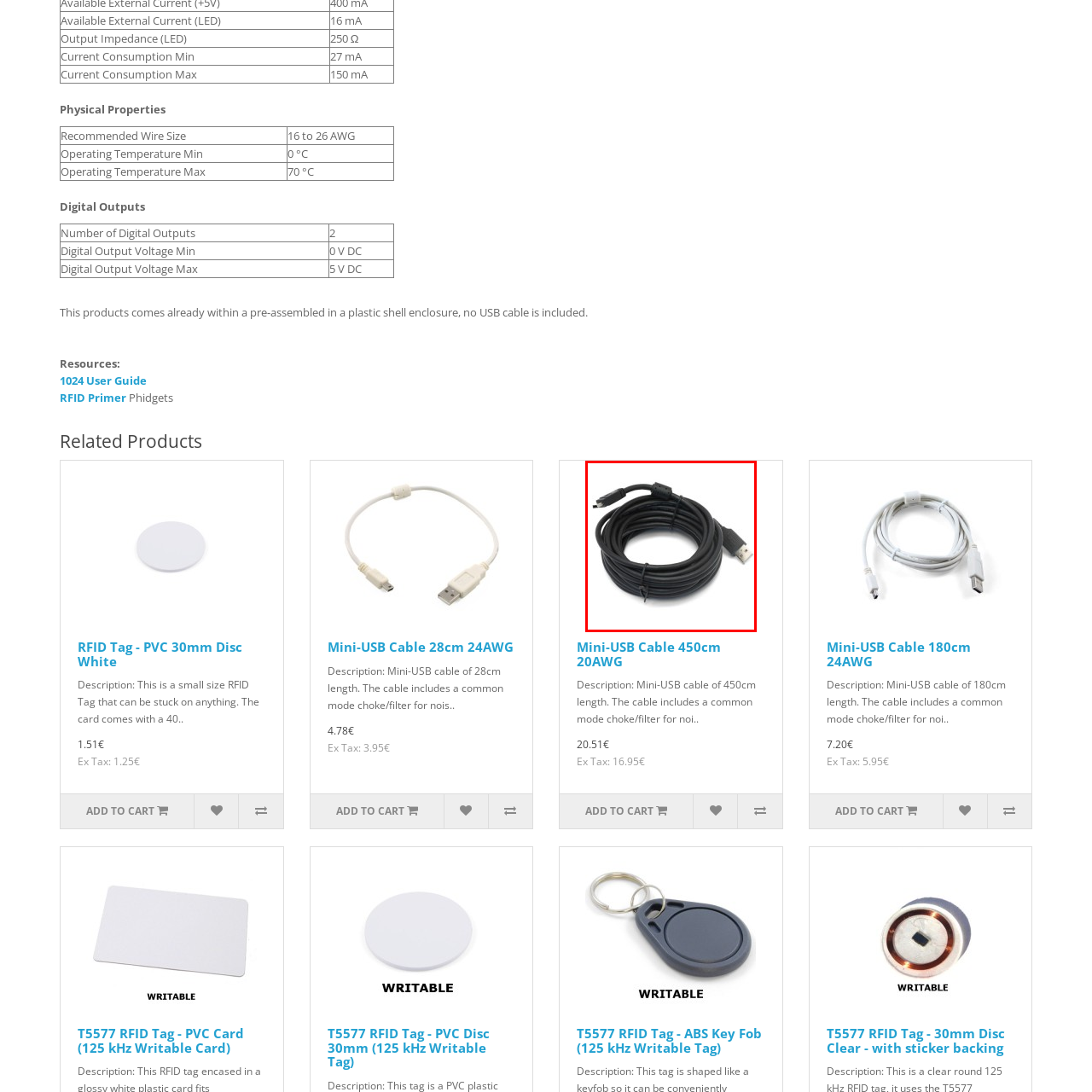Please provide a comprehensive description of the image that is enclosed within the red boundary.

The image depicts a Mini-USB cable, specifically a 450cm long version. The cable features a common mode choke/filter, designed to minimize electrical noise and improve signal integrity. It has a sleek black design with a USB connector on one end and a Mini-USB connector on the other, making it versatile for connecting various devices. This product is ideal for those requiring extended reach for their devices without compromising on performance. The cable is offered at a price of 20.51€, with an ex-tax price of 16.95€.